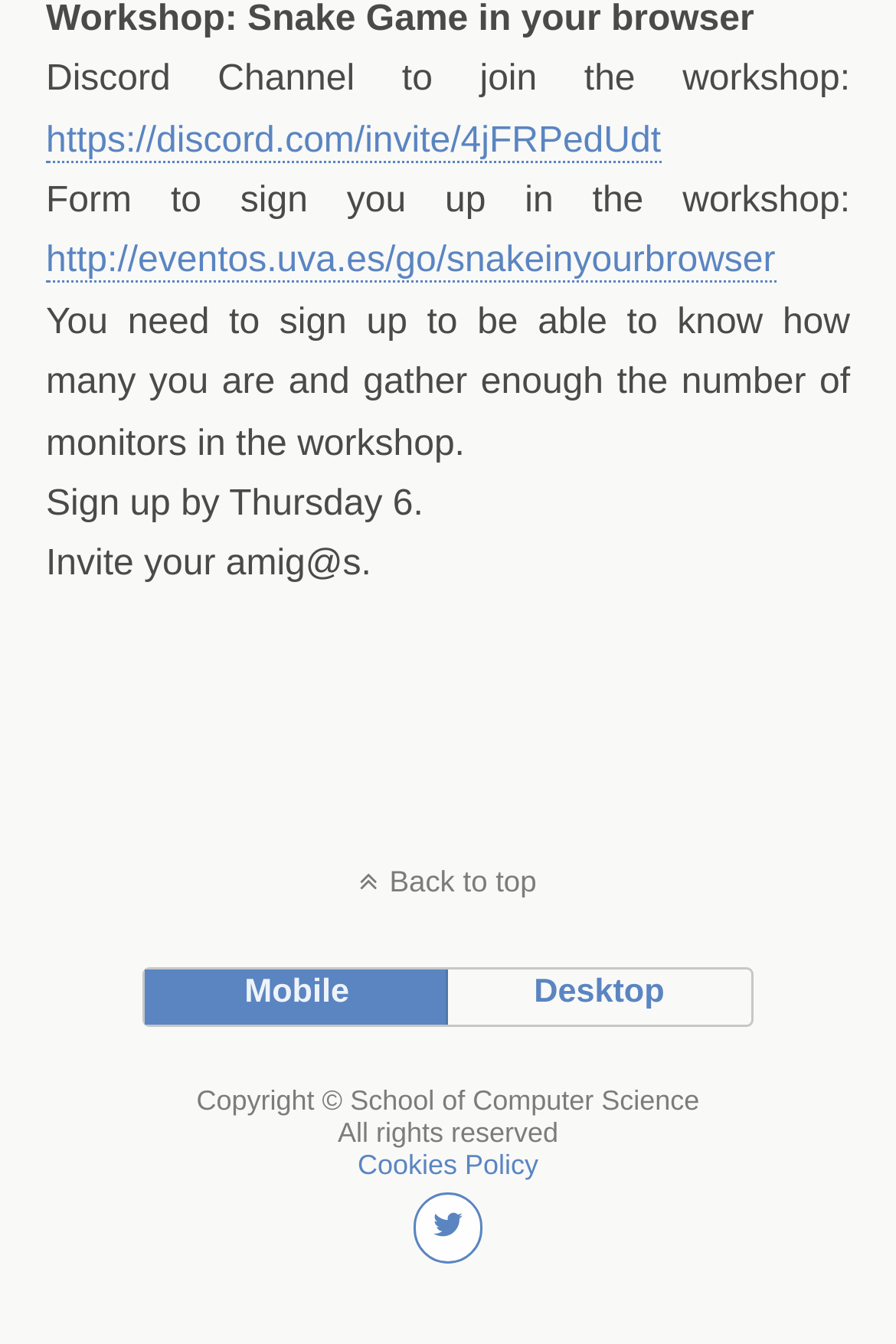What are the two options for device types?
Relying on the image, give a concise answer in one word or a brief phrase.

Mobile and Desktop